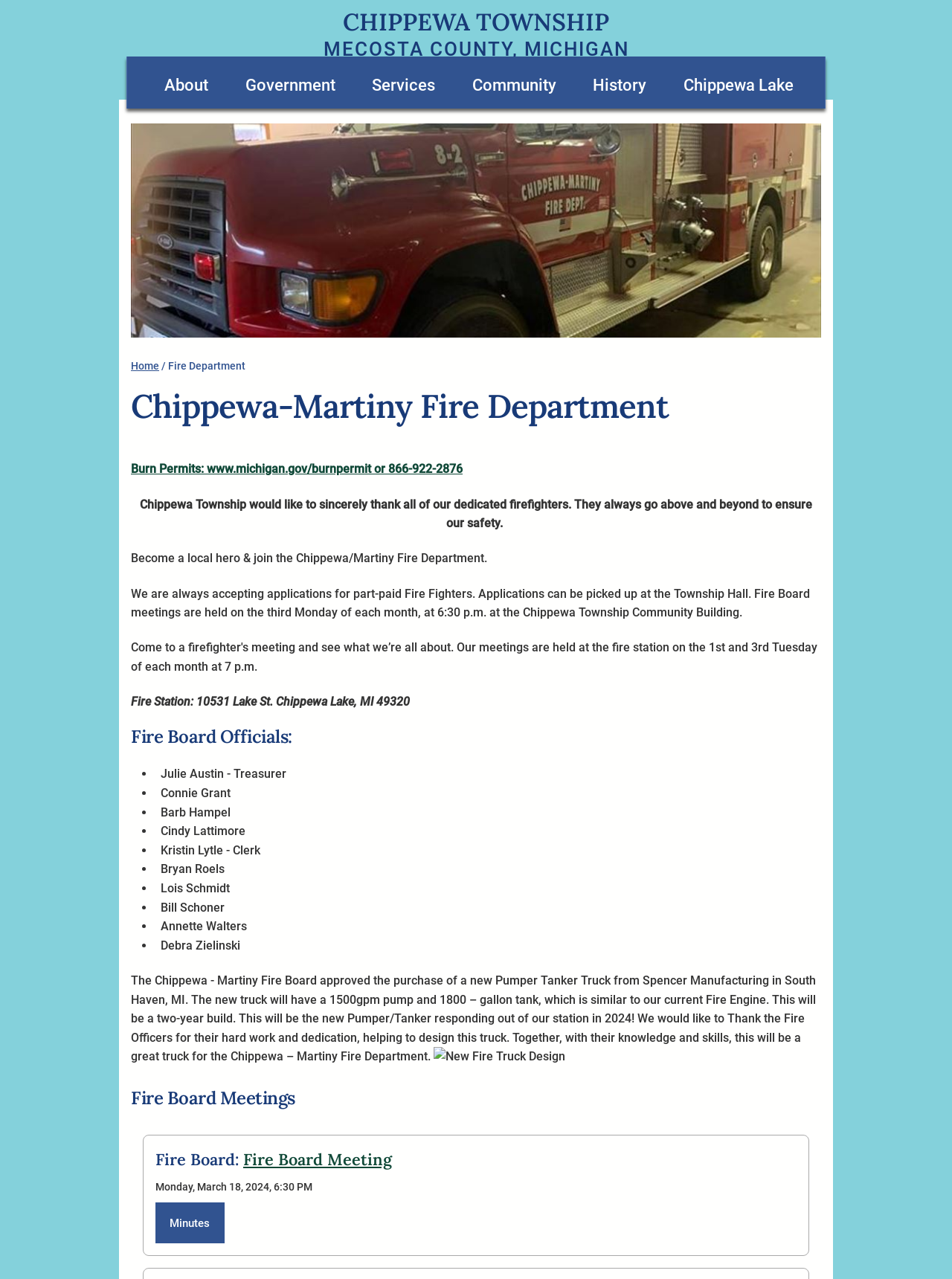Please mark the clickable region by giving the bounding box coordinates needed to complete this instruction: "Check Minutes".

[0.163, 0.94, 0.236, 0.972]